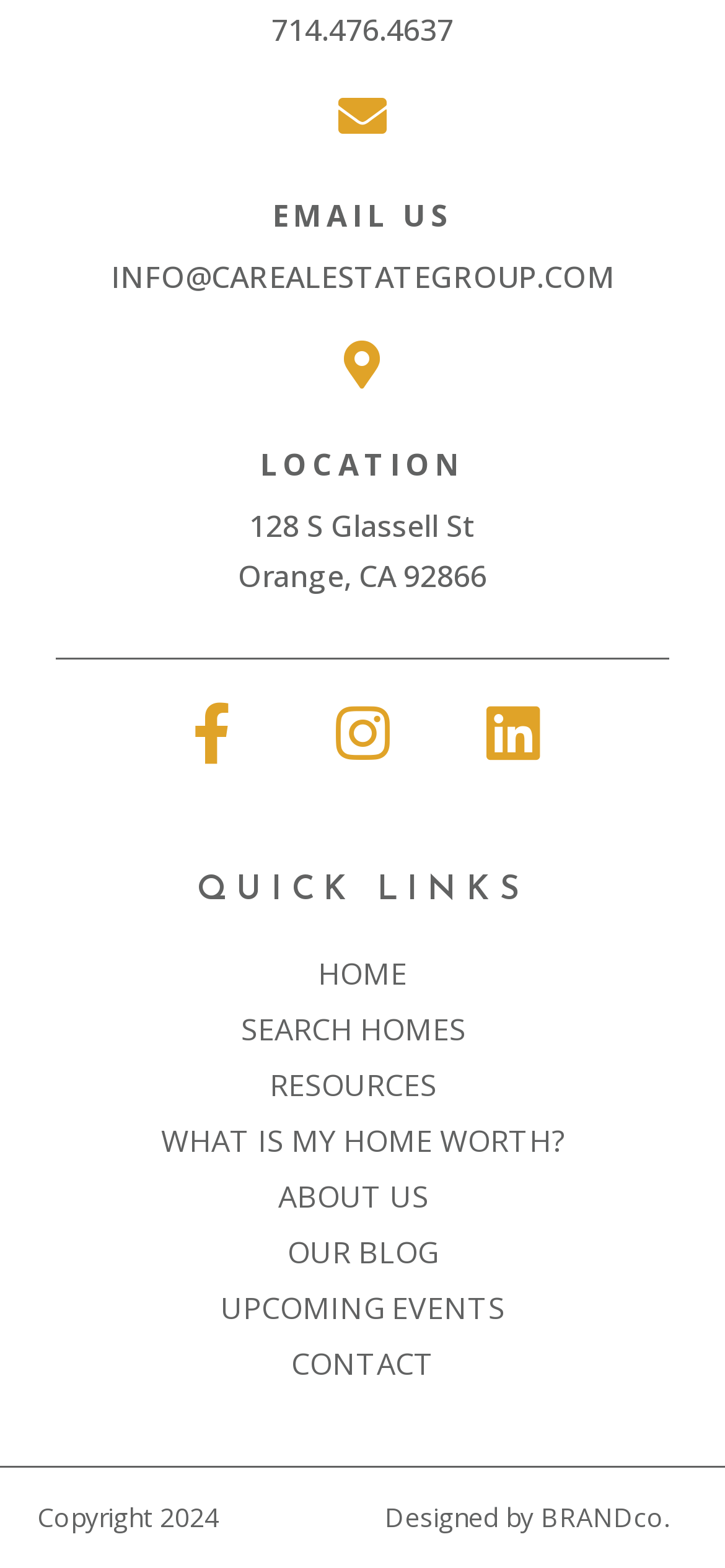Please find the bounding box coordinates of the element that must be clicked to perform the given instruction: "Check what is my home worth". The coordinates should be four float numbers from 0 to 1, i.e., [left, top, right, bottom].

[0.051, 0.71, 0.949, 0.746]